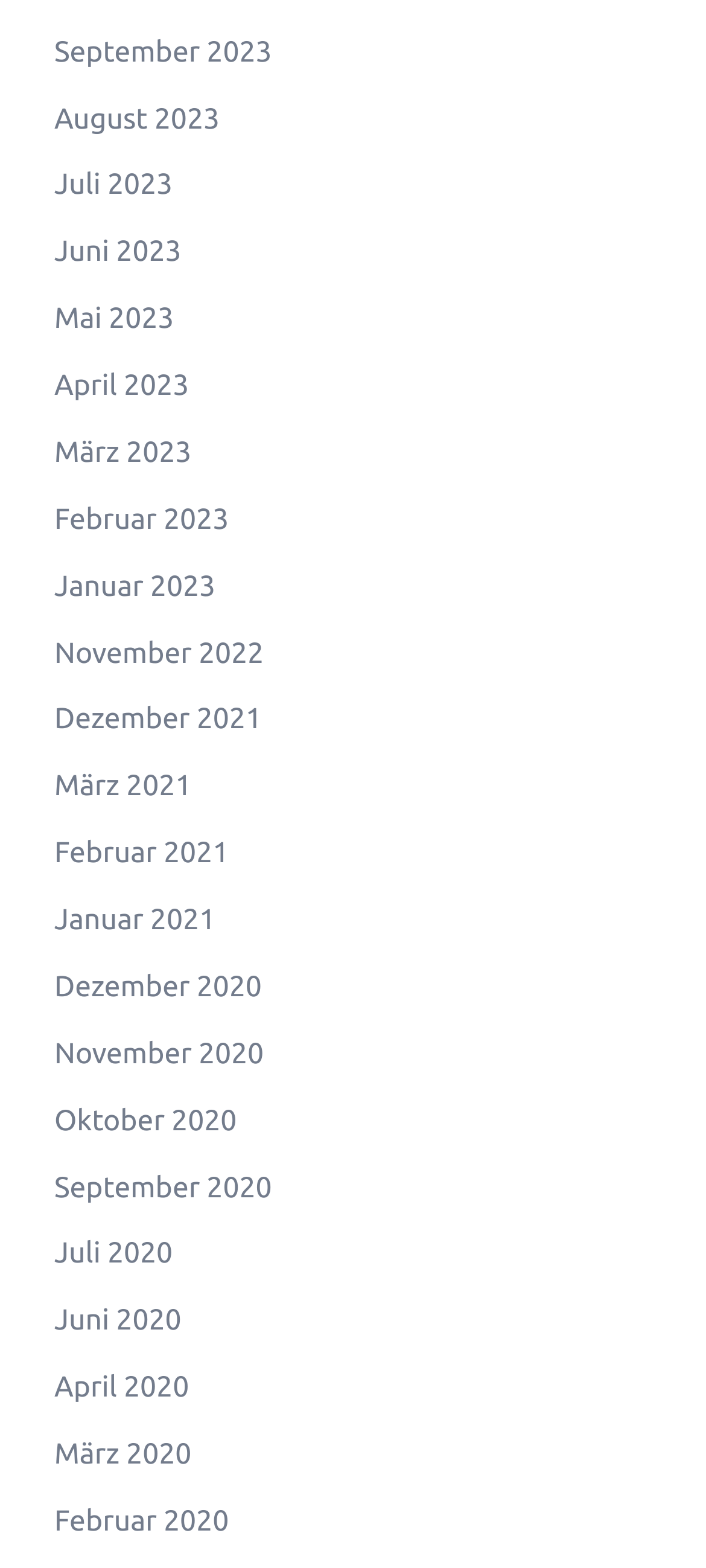How many years are represented on the webpage?
Based on the screenshot, give a detailed explanation to answer the question.

I analyzed the link elements on the webpage and found that they represent months from four different years: 2020, 2021, 2022, and 2023.